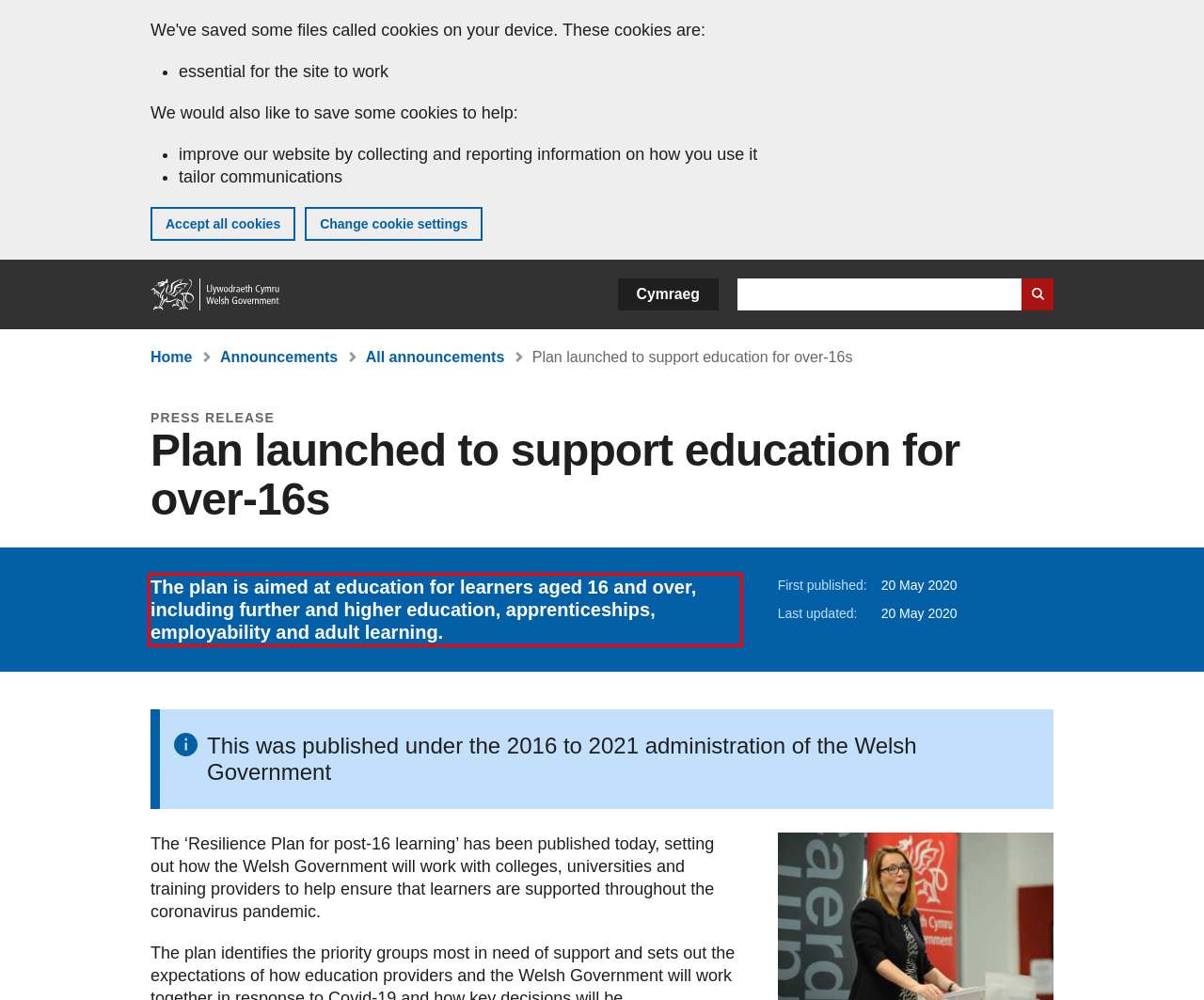By examining the provided screenshot of a webpage, recognize the text within the red bounding box and generate its text content.

The plan is aimed at education for learners aged 16 and over, including further and higher education, apprenticeships, employability and adult learning.